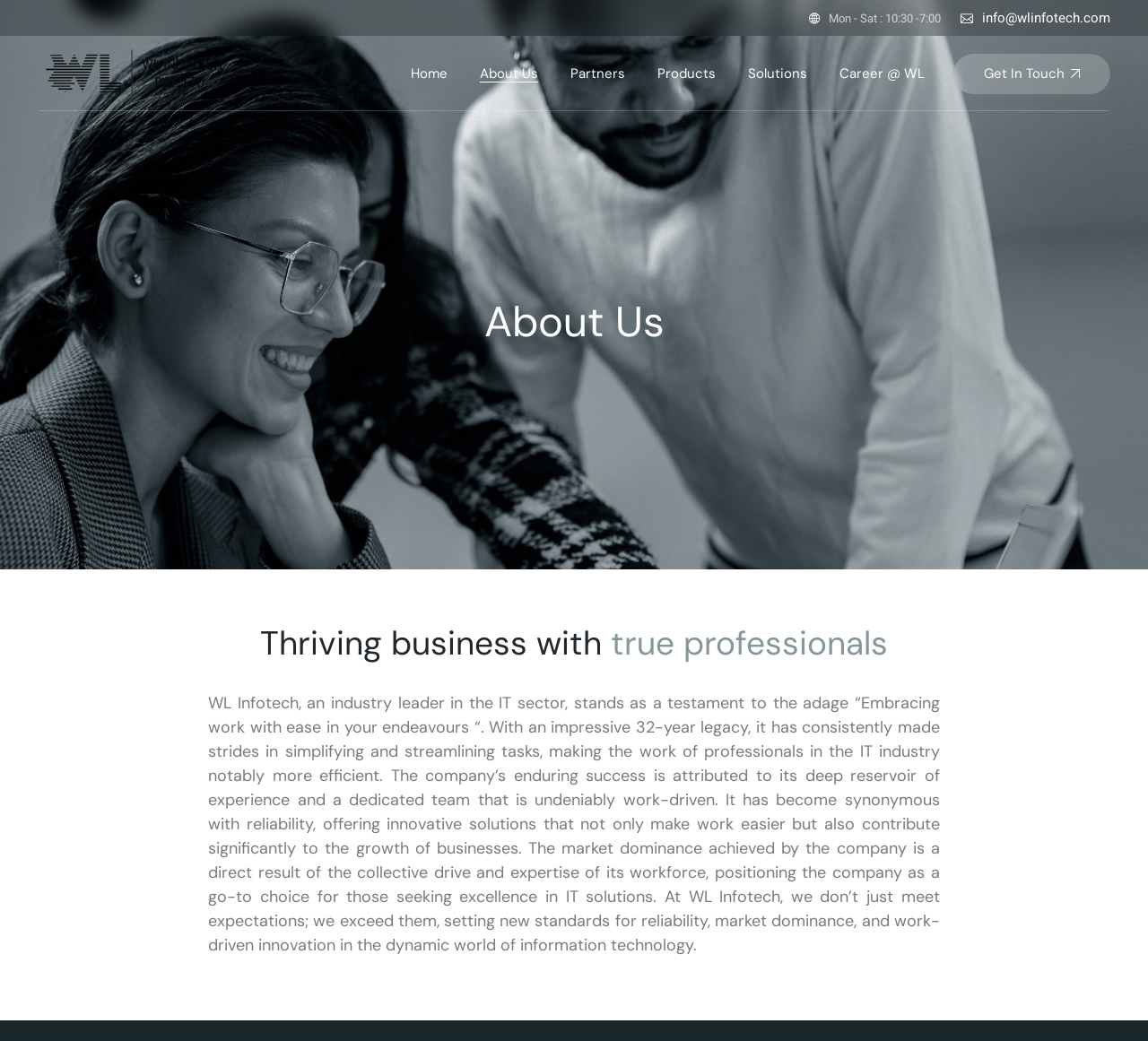Point out the bounding box coordinates of the section to click in order to follow this instruction: "Click the logo".

[0.033, 0.04, 0.2, 0.101]